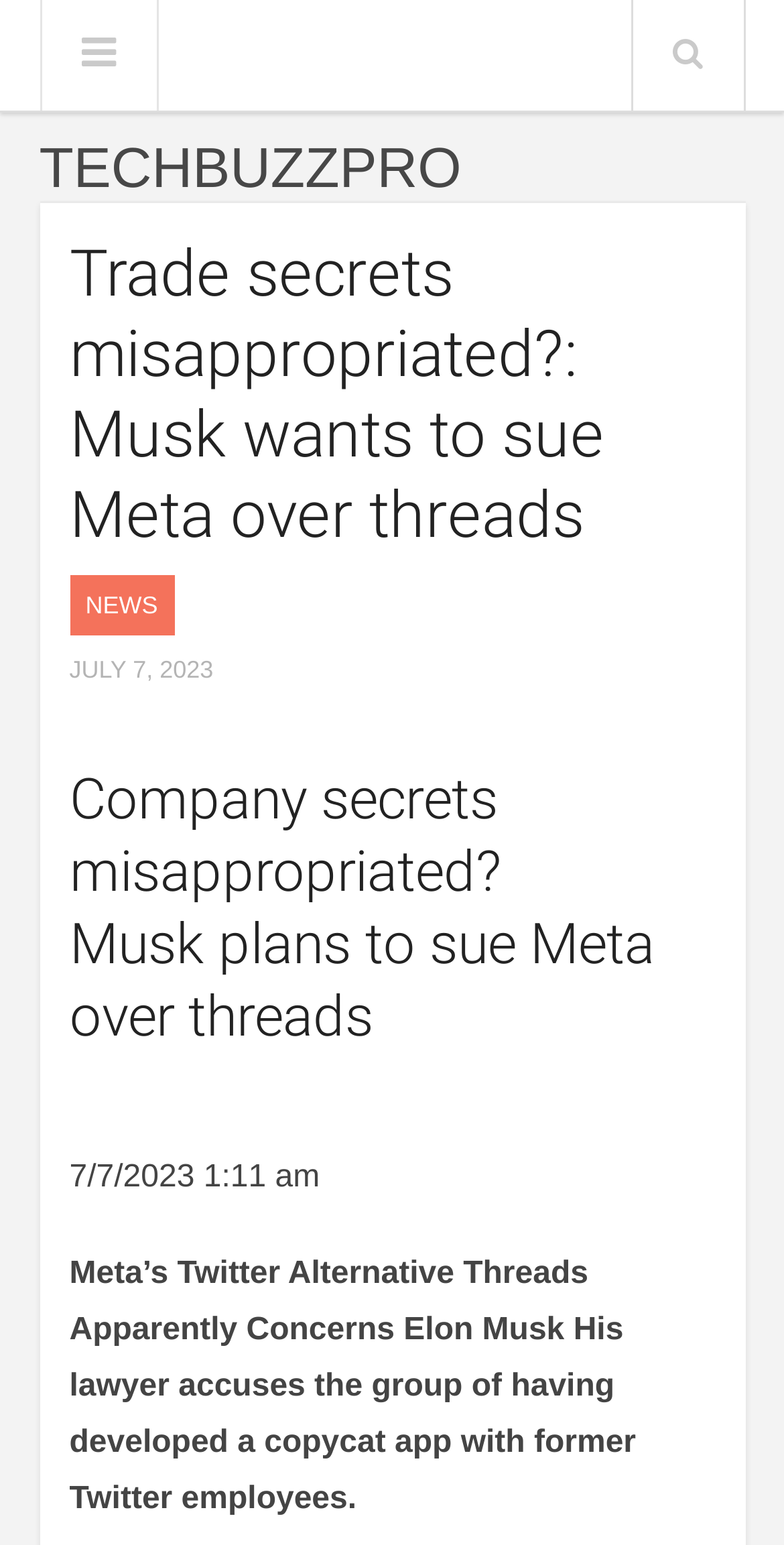Identify the bounding box of the UI element described as follows: "News". Provide the coordinates as four float numbers in the range of 0 to 1 [left, top, right, bottom].

[0.088, 0.372, 0.222, 0.411]